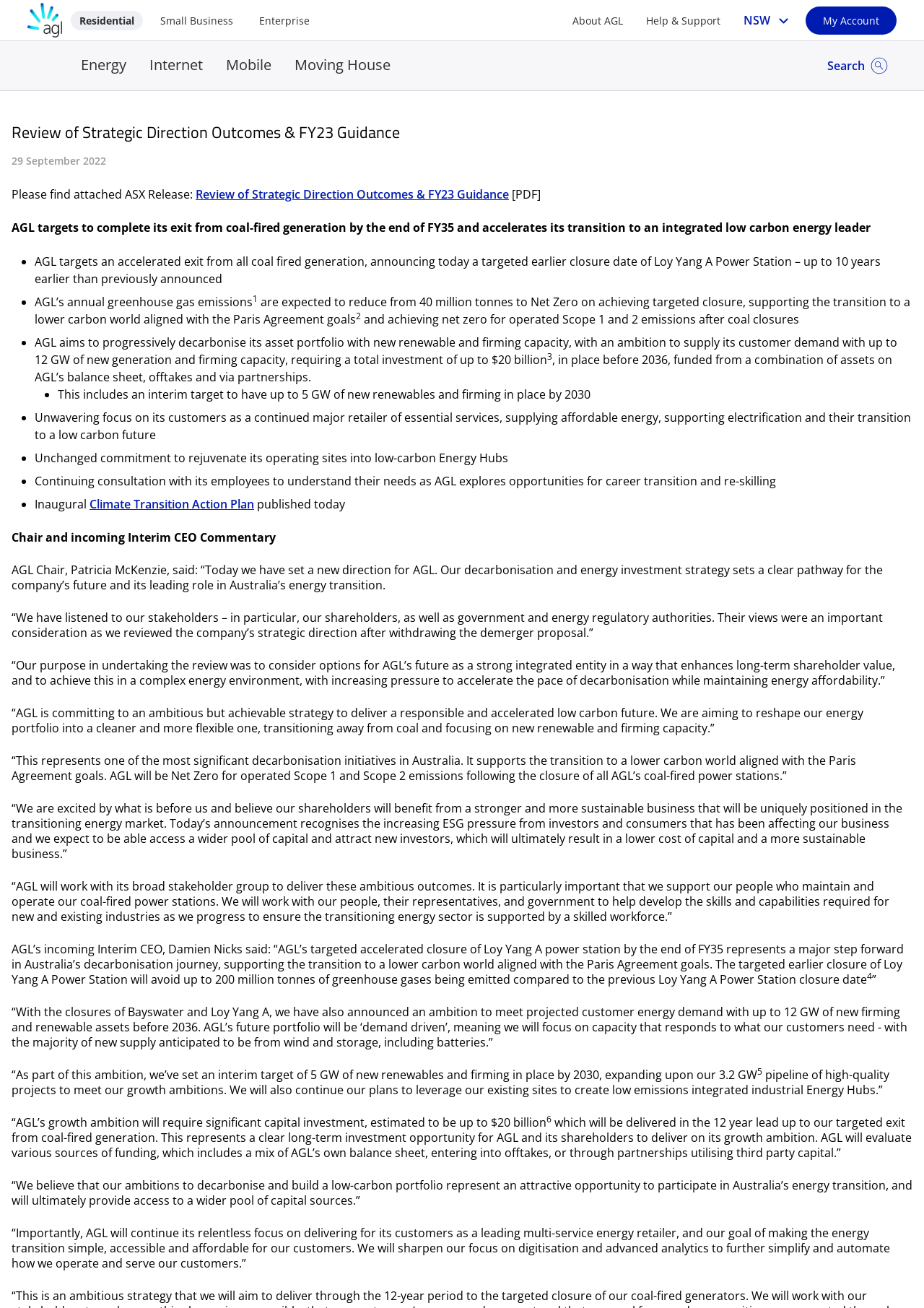What is the name of AGL's incoming Interim CEO?
Using the visual information, answer the question in a single word or phrase.

Damien Nicks